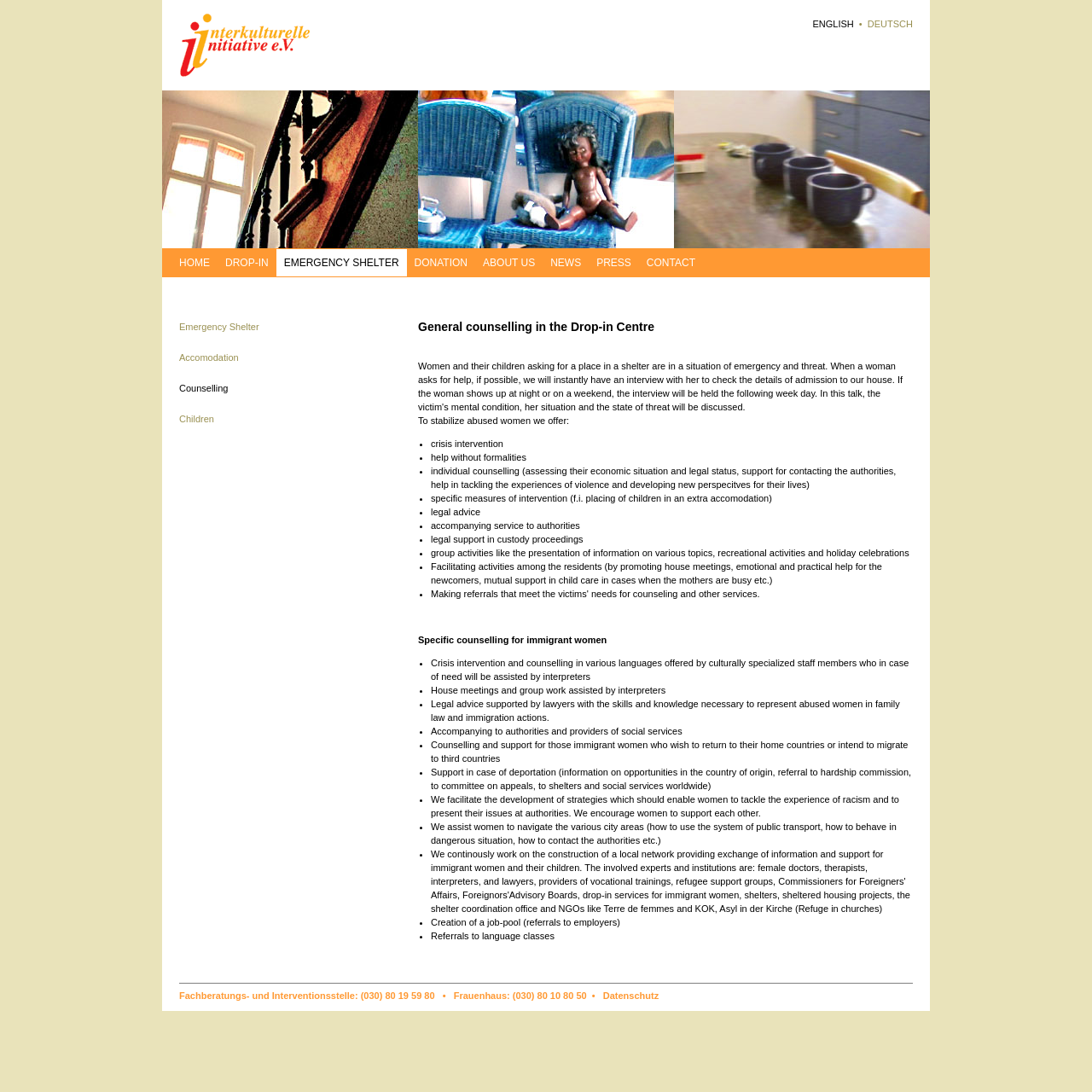Pinpoint the bounding box coordinates for the area that should be clicked to perform the following instruction: "Switch to English".

[0.794, 0.017, 0.836, 0.027]